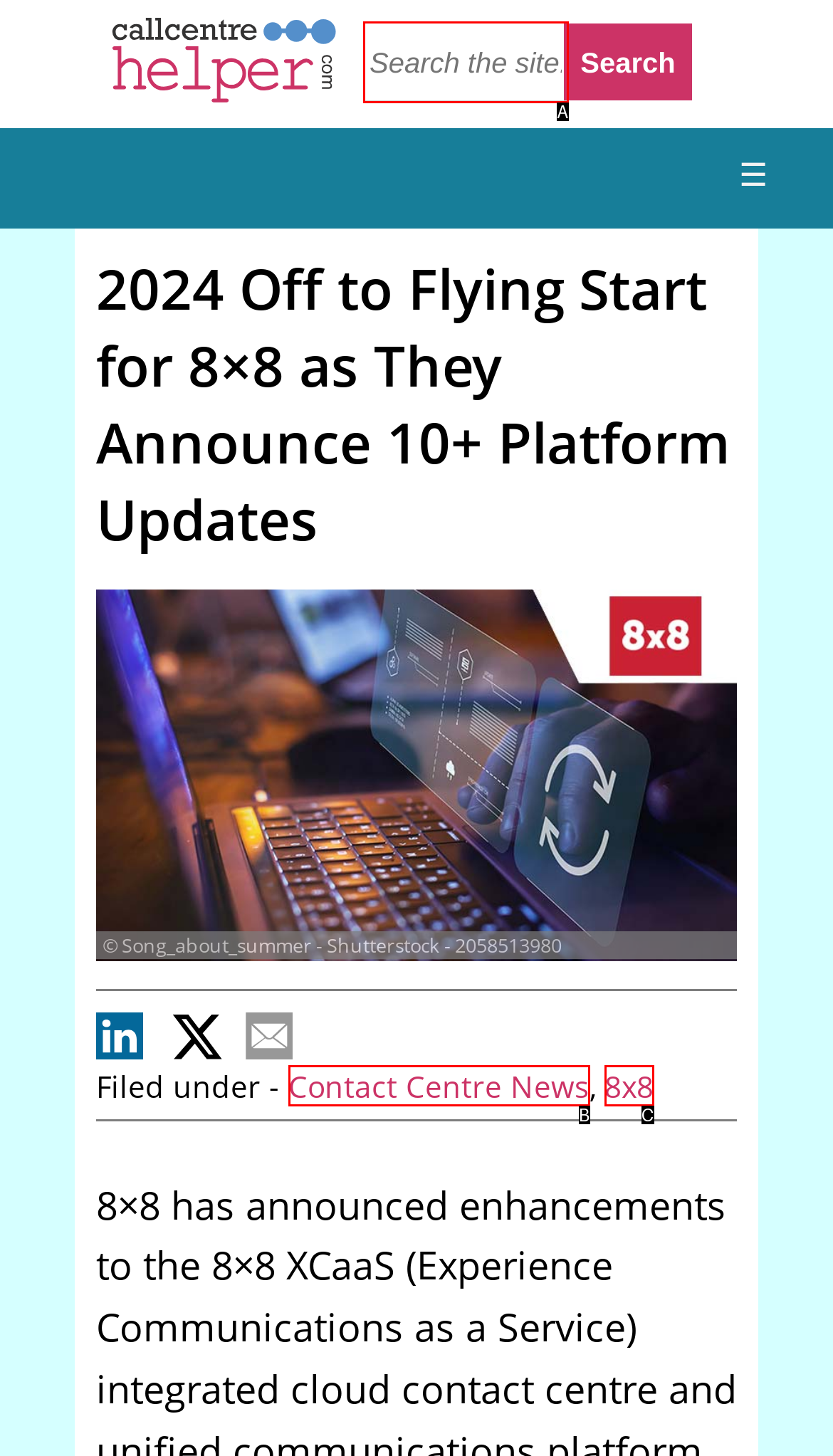Which HTML element matches the description: 7milessmokehouse@gmail.com the best? Answer directly with the letter of the chosen option.

None